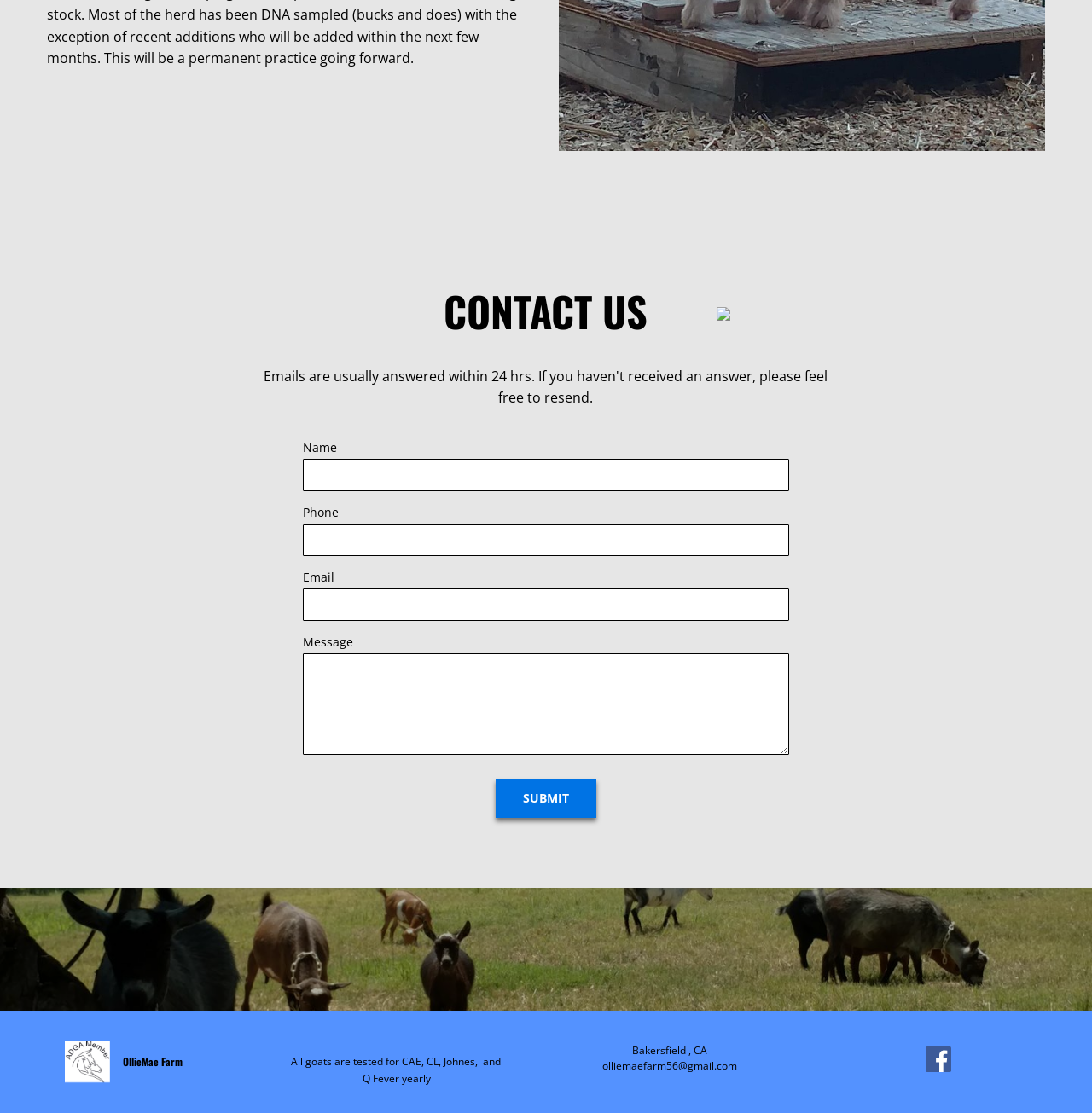Please provide a comprehensive response to the question based on the details in the image: What is the email address of the farm?

The link at the bottom of the webpage has the text 'olliemaefarm56@gmail.com', indicating that this is the email address of the farm.